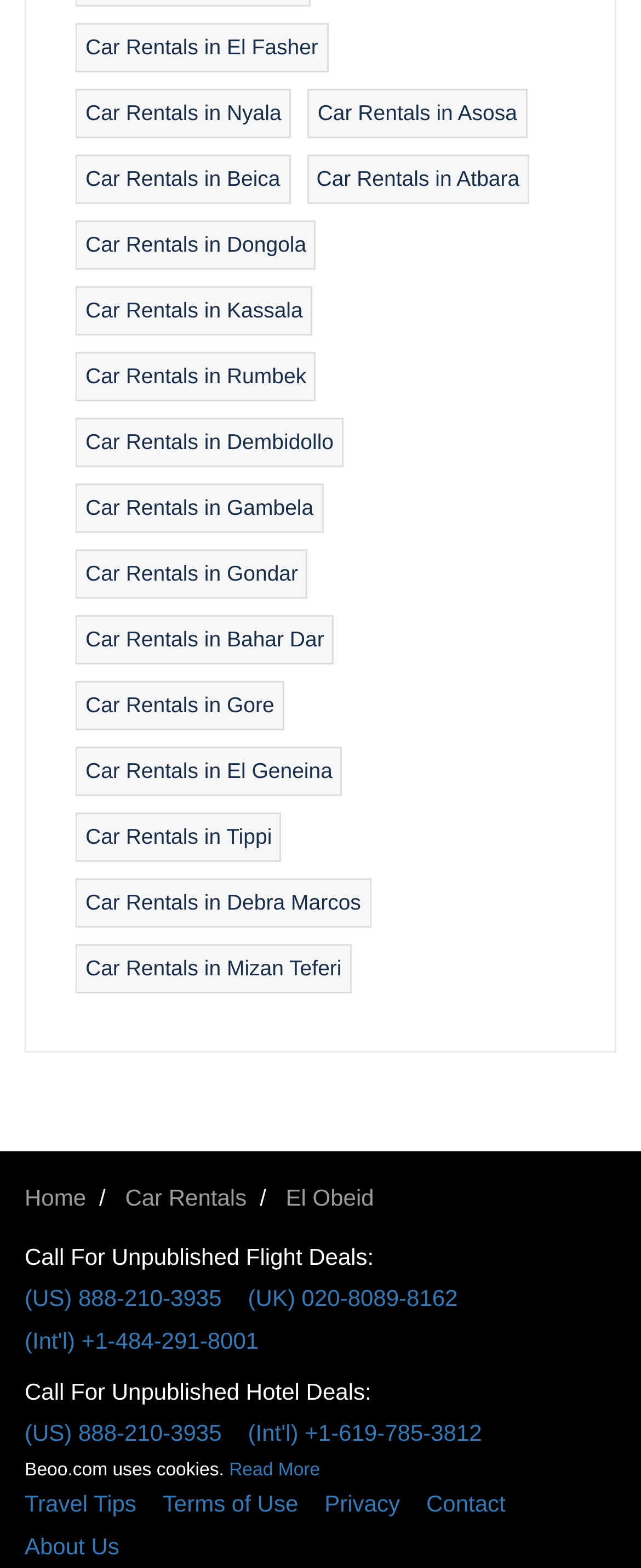Please find the bounding box for the UI element described by: "Terms of Use".

[0.254, 0.945, 0.506, 0.972]